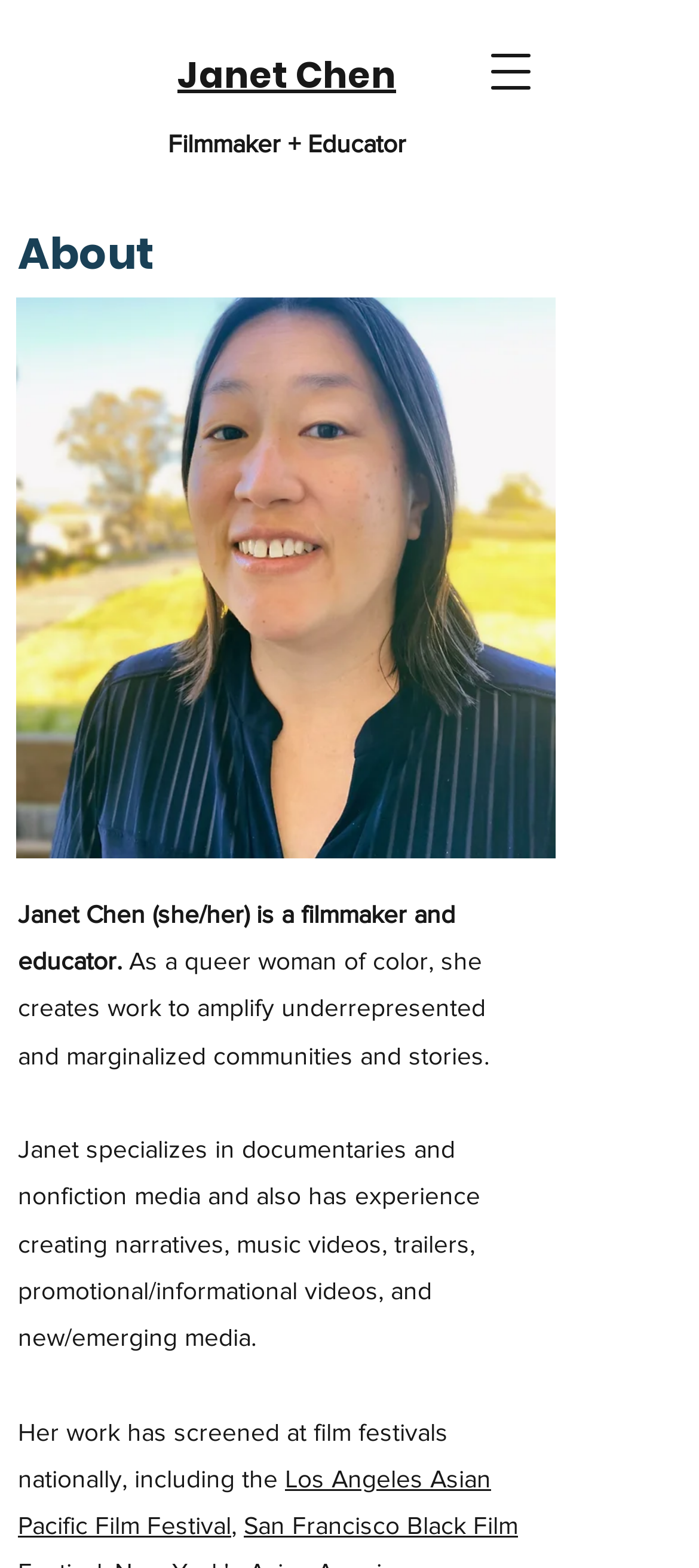Determine the bounding box coordinates (top-left x, top-left y, bottom-right x, bottom-right y) of the UI element described in the following text: Janet Chen

[0.254, 0.032, 0.567, 0.064]